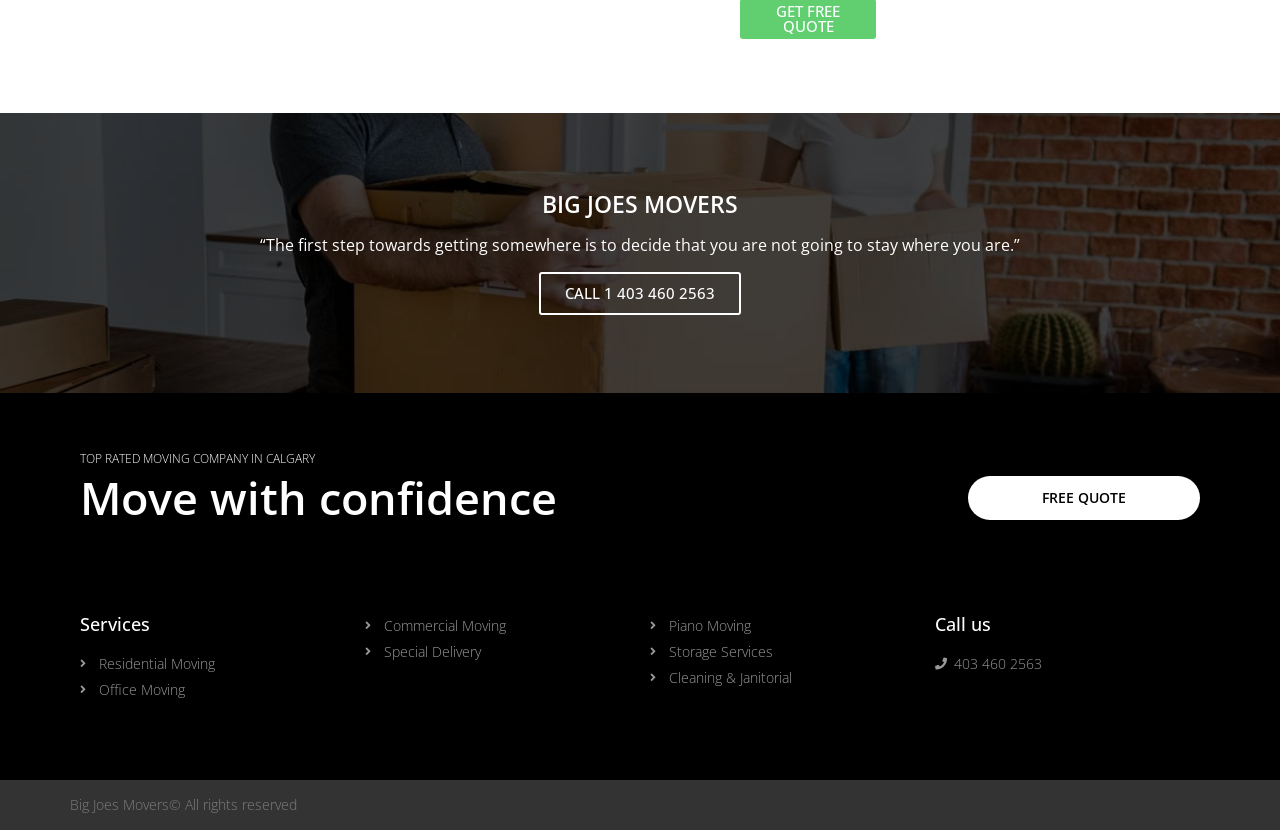Provide the bounding box coordinates of the HTML element this sentence describes: "Cleaning & Janitorial". The bounding box coordinates consist of four float numbers between 0 and 1, i.e., [left, top, right, bottom].

[0.508, 0.804, 0.715, 0.829]